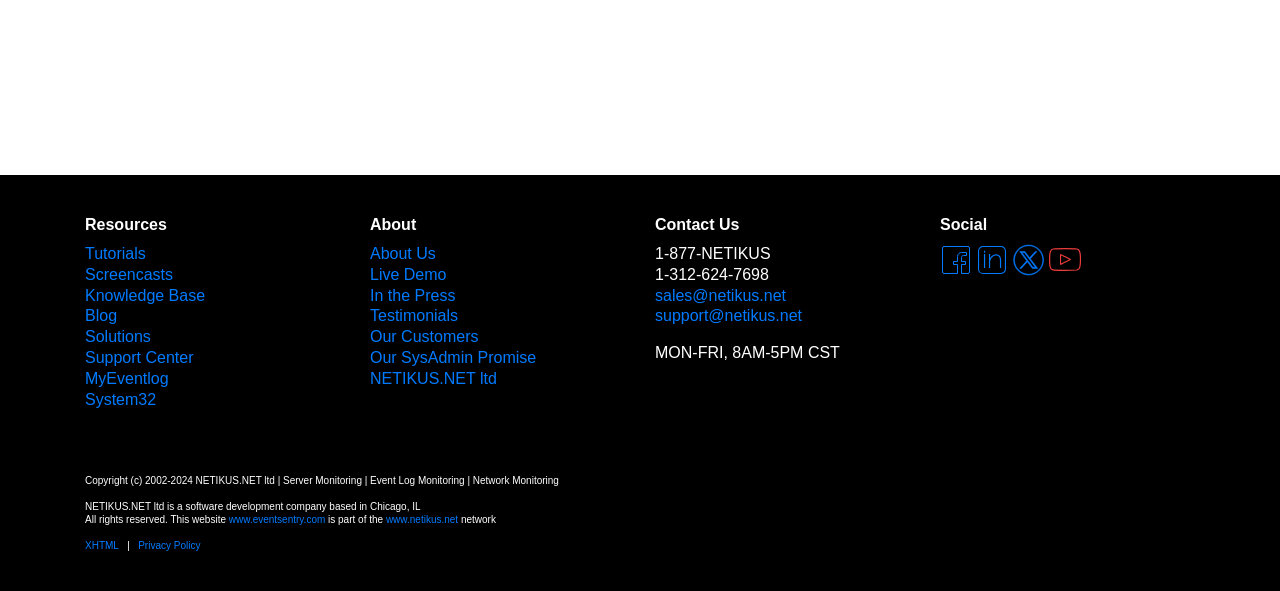What is the first link in the 'Resources' section?
Look at the image and respond with a single word or a short phrase.

Tutorials